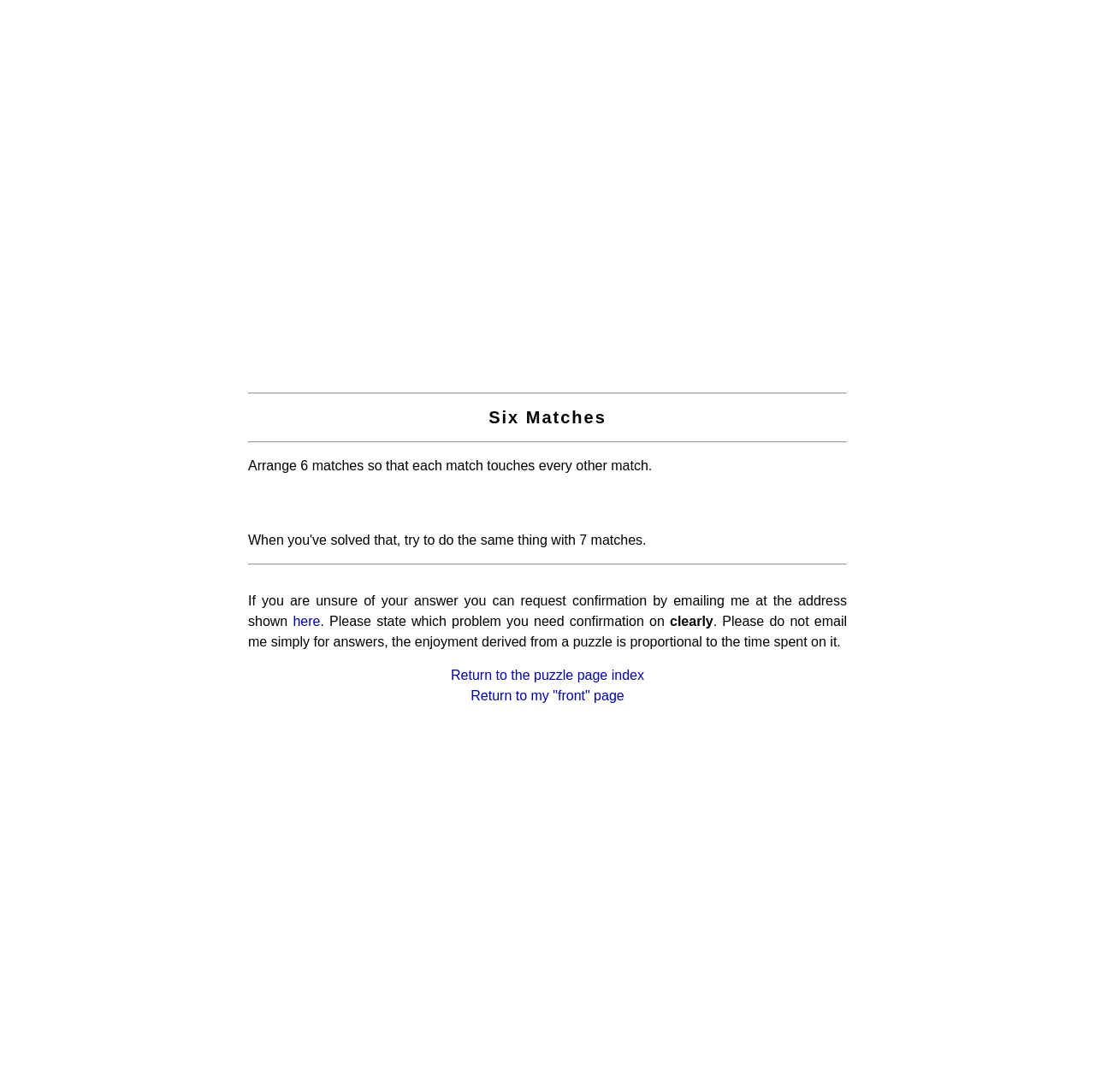Summarize the webpage comprehensively, mentioning all visible components.

The webpage is about a puzzle called "Six Matches". At the top, there is a heading with the title "Six Matches". Below the heading, there is a paragraph of text that explains the puzzle, which is to arrange 6 matches so that each match touches every other match. The text also mentions that if the user is unsure of their answer, they can request confirmation by emailing the author.

Below the explanatory text, there is a horizontal separator line. Following the separator, there is a table with a single row and cell that contains more text. This text provides additional information about how to request confirmation and encourages the user to spend time on the puzzle to derive enjoyment from it. The text also includes three links: "here", "Return to the puzzle page index", and "Return to my 'front' page". The link "here" is located near the top of the table, while the other two links are located at the bottom of the table.